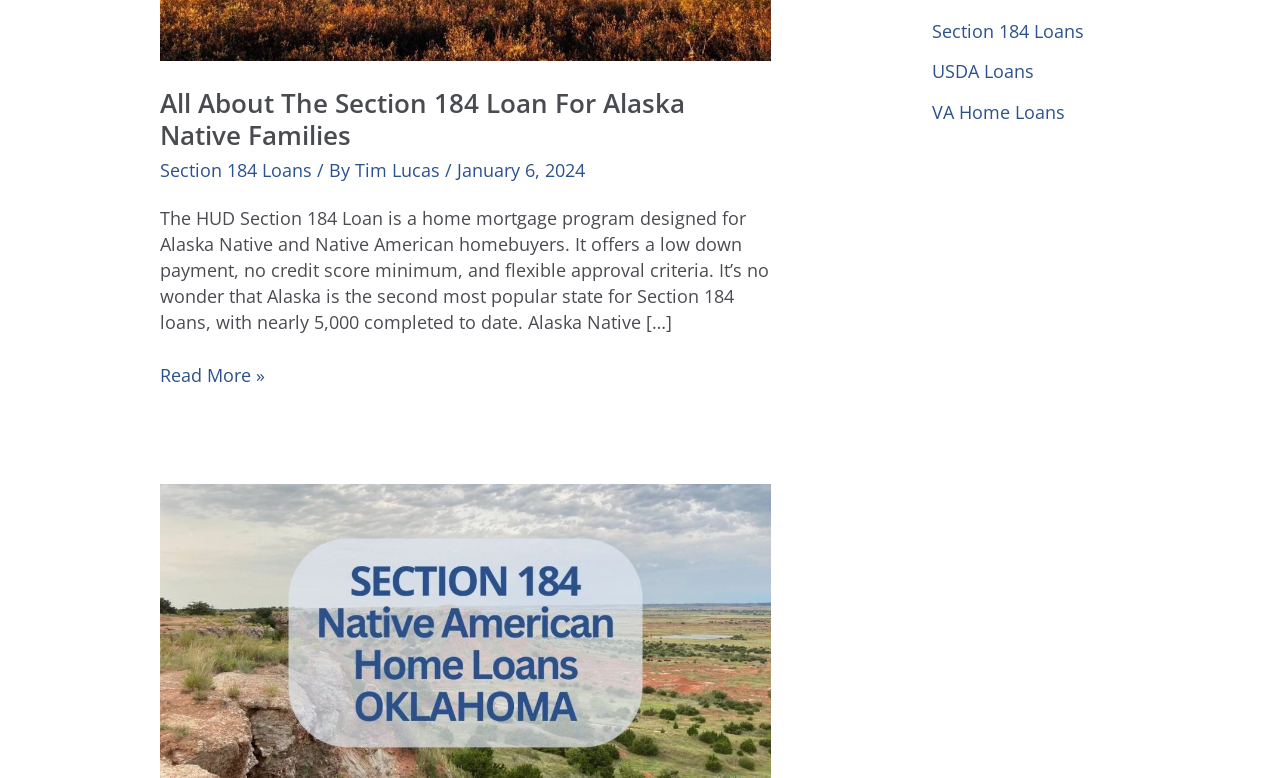Given the description of a UI element: "Tim Lucas", identify the bounding box coordinates of the matching element in the webpage screenshot.

[0.277, 0.203, 0.348, 0.234]